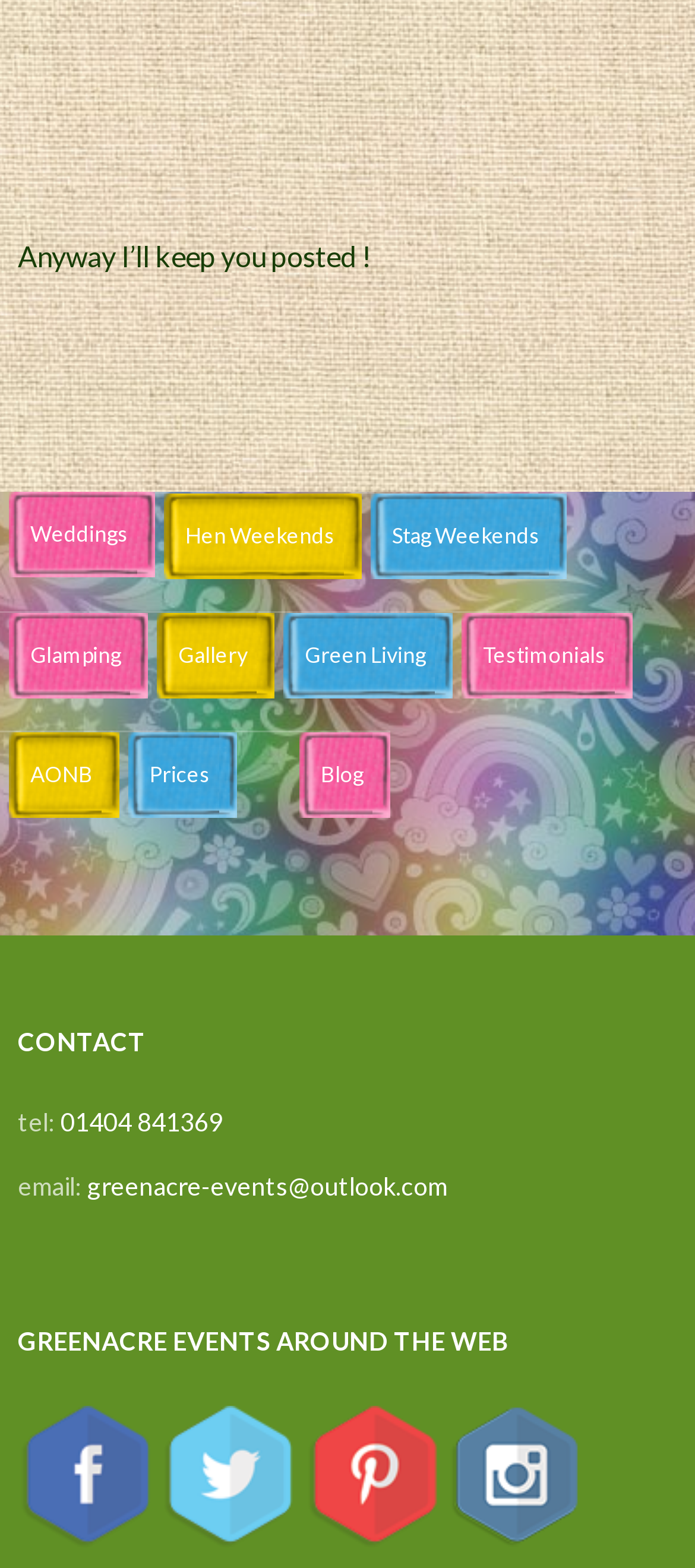How many social media platforms are listed?
Carefully analyze the image and provide a thorough answer to the question.

I counted the number of social media links at the bottom of the page, which are 'Facebook', 'Twitter', 'Pintrest', and 'Instagram'.